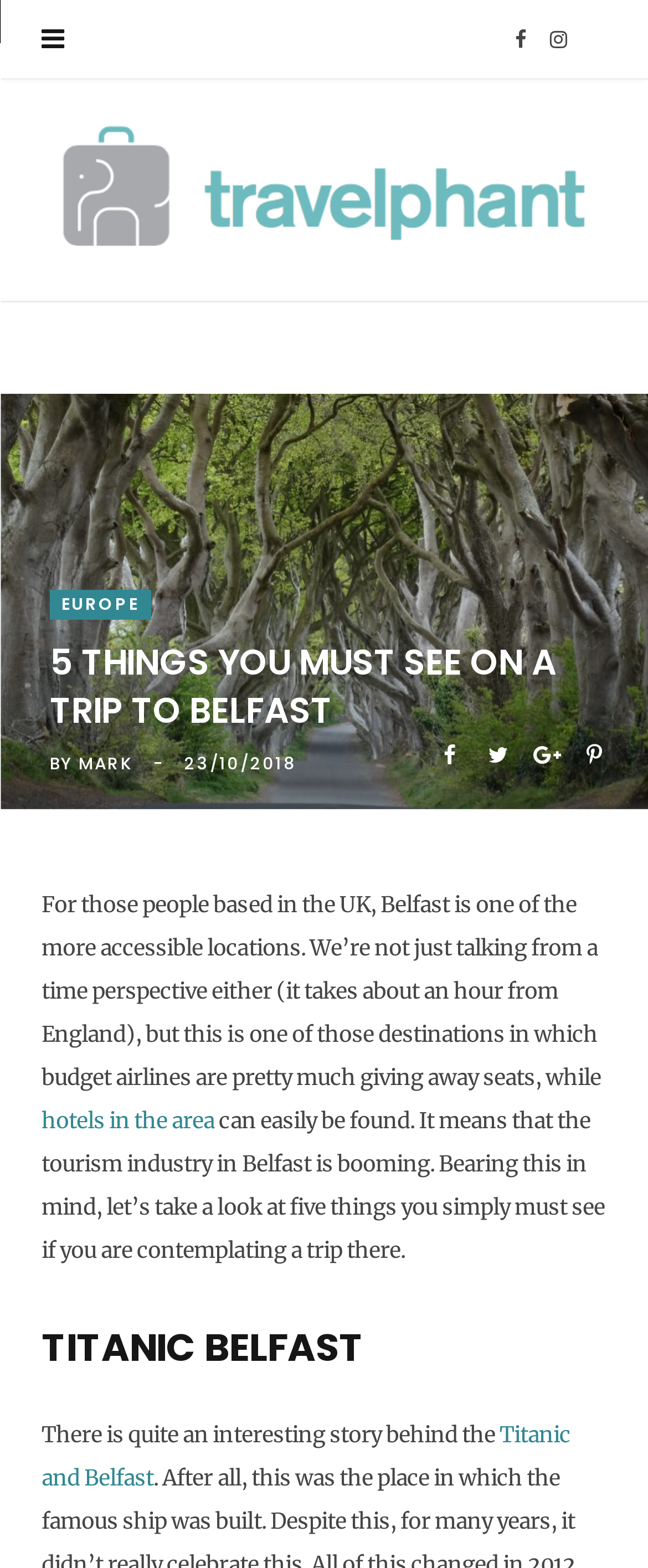Determine the primary headline of the webpage.

5 THINGS YOU MUST SEE ON A TRIP TO BELFAST